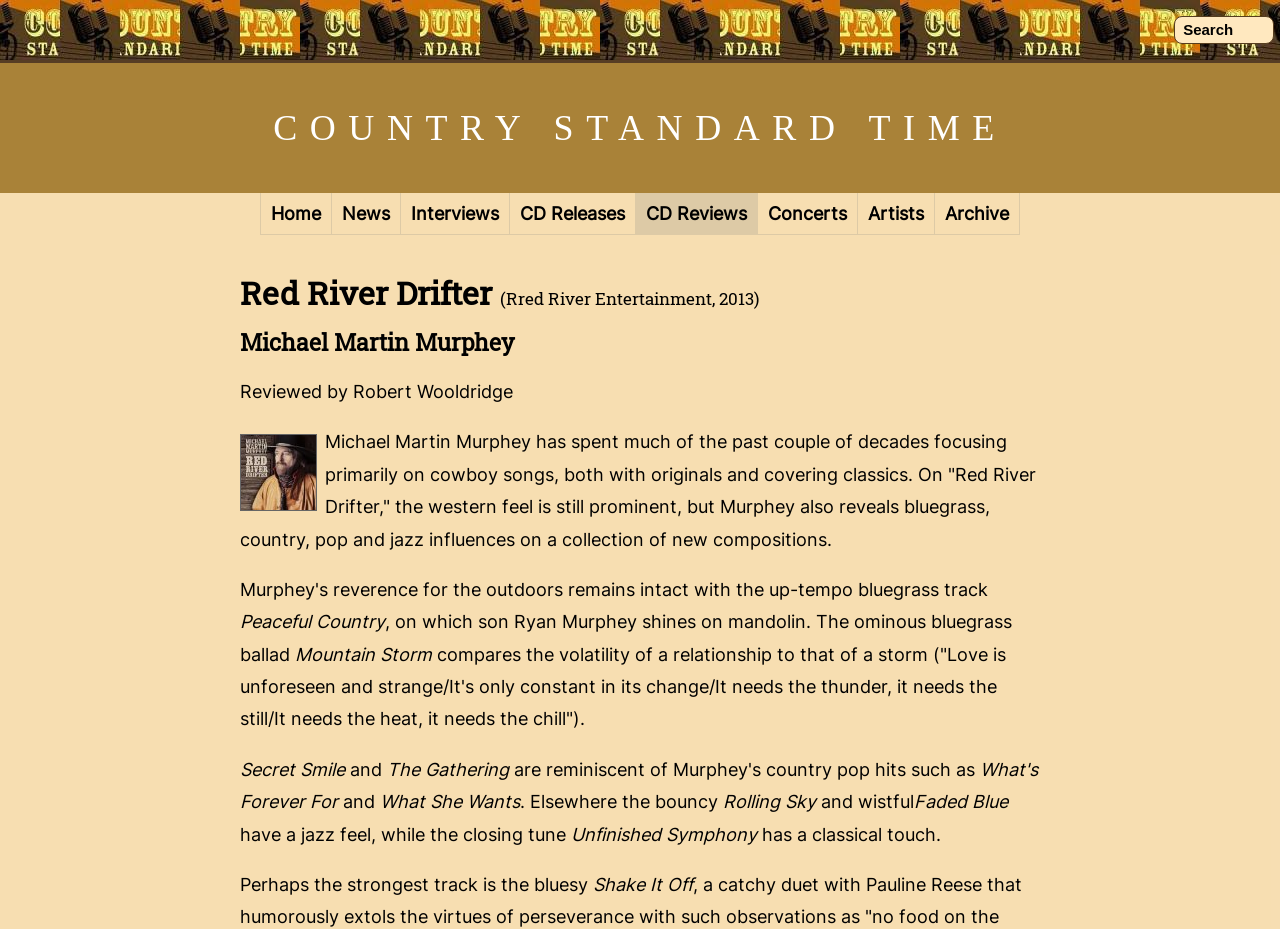Locate the bounding box coordinates of the area where you should click to accomplish the instruction: "Visit COUNTRY STANDARD TIME".

[0.213, 0.116, 0.787, 0.159]